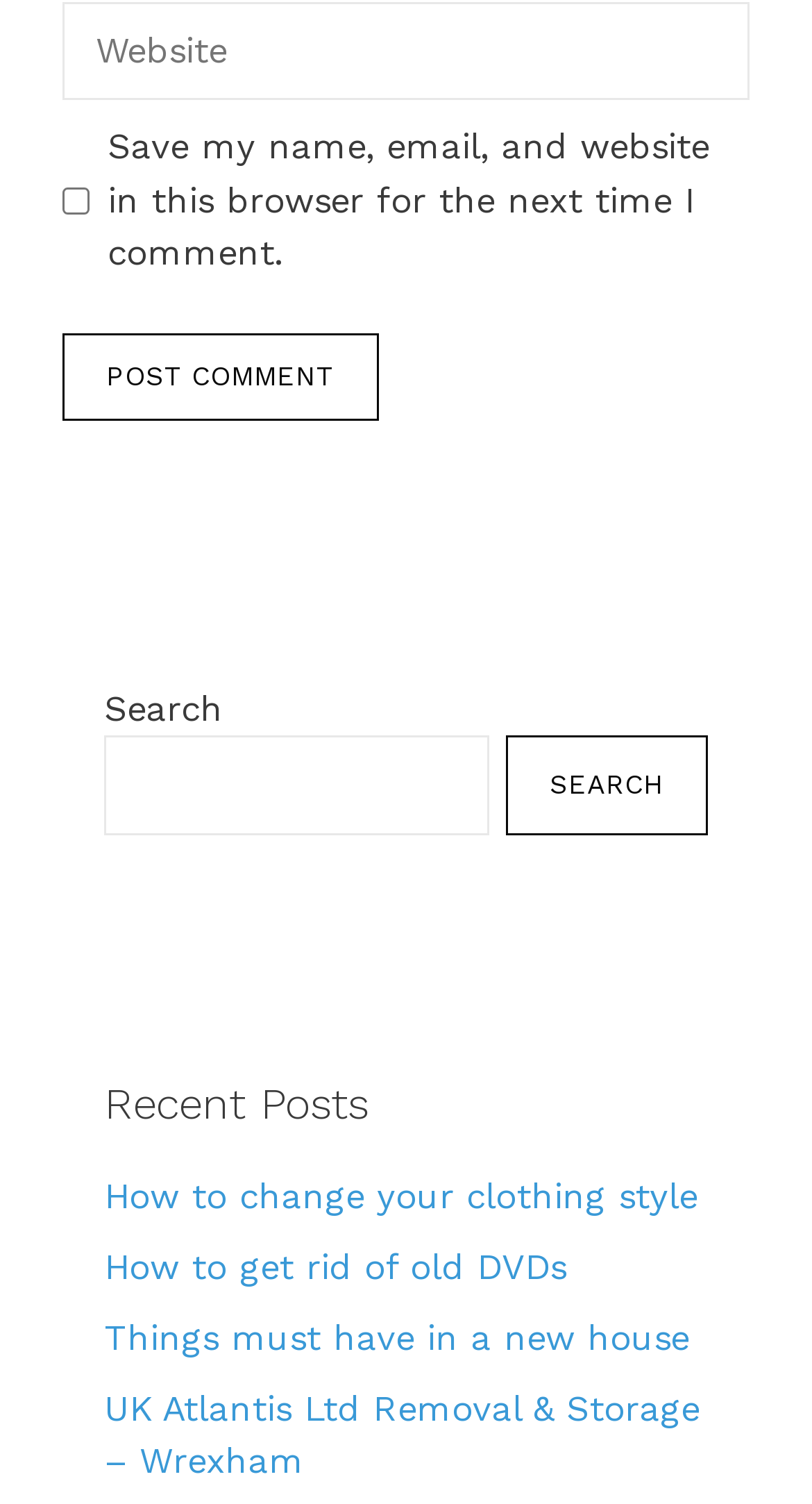Using the information shown in the image, answer the question with as much detail as possible: How many recent posts are listed?

Below the 'Recent Posts' heading, there are four links to different articles, which are likely the recent posts. These links are 'How to change your clothing style', 'How to get rid of old DVDs', 'Things must have in a new house', and 'UK Atlantis Ltd Removal & Storage – Wrexham'.